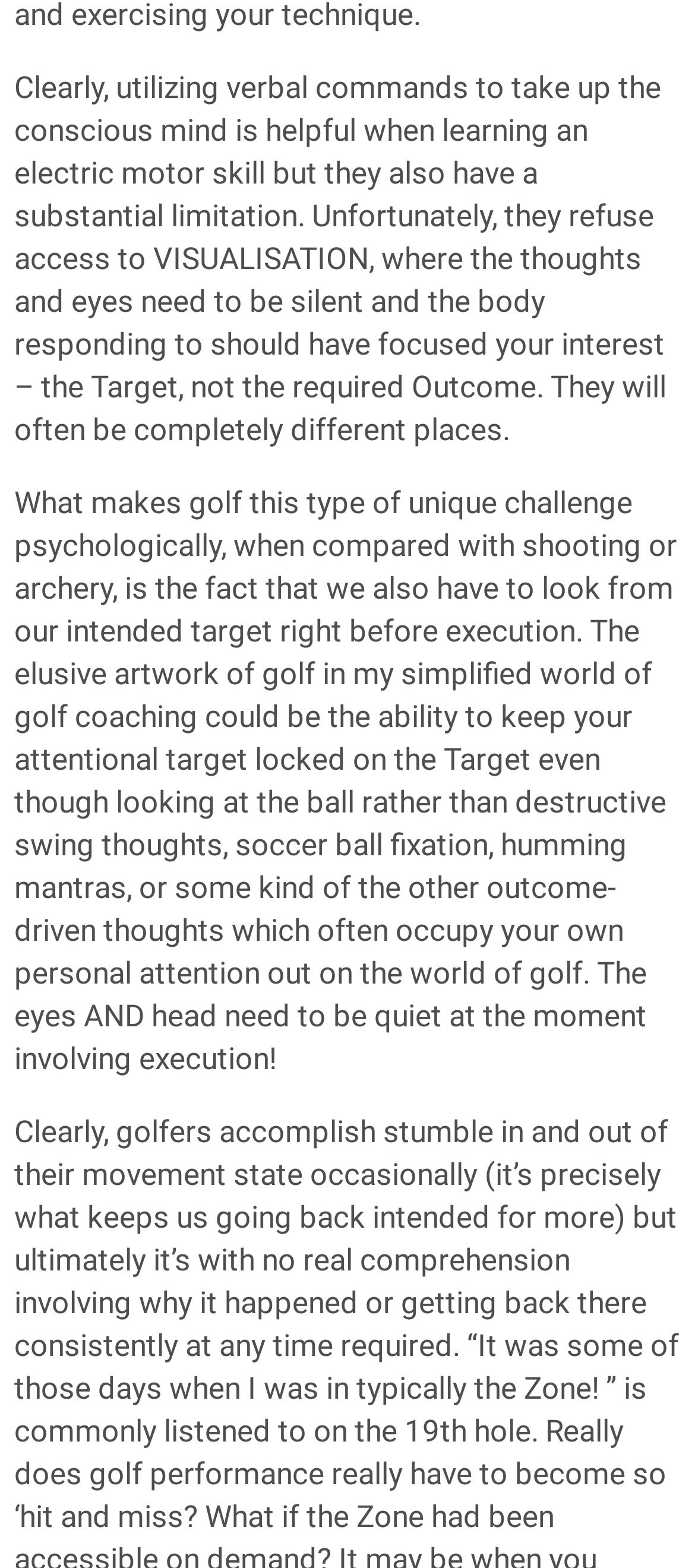Extract the bounding box coordinates for the UI element described as: "Contact me".

None